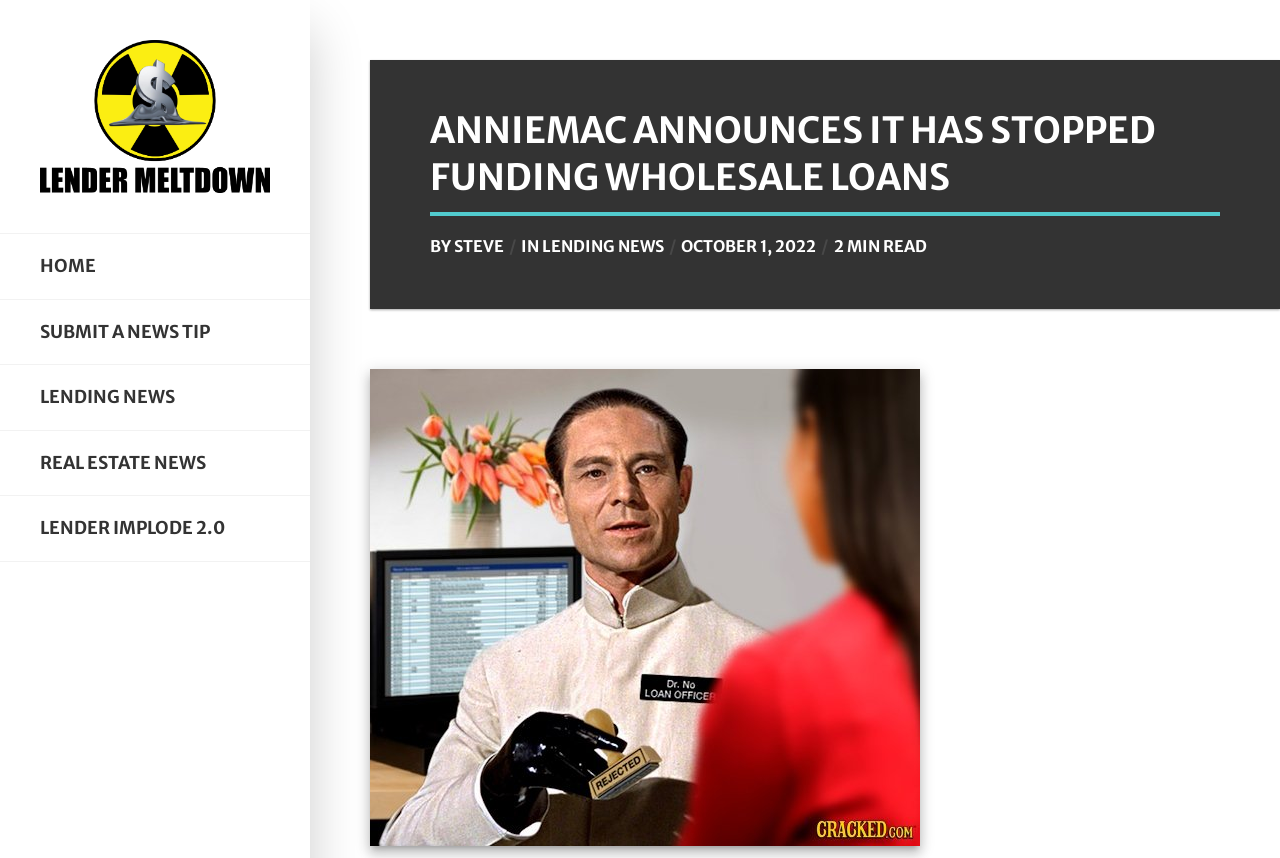Using the element description Real Estate News, predict the bounding box coordinates for the UI element. Provide the coordinates in (top-left x, top-left y, bottom-right x, bottom-right y) format with values ranging from 0 to 1.

[0.031, 0.525, 0.211, 0.554]